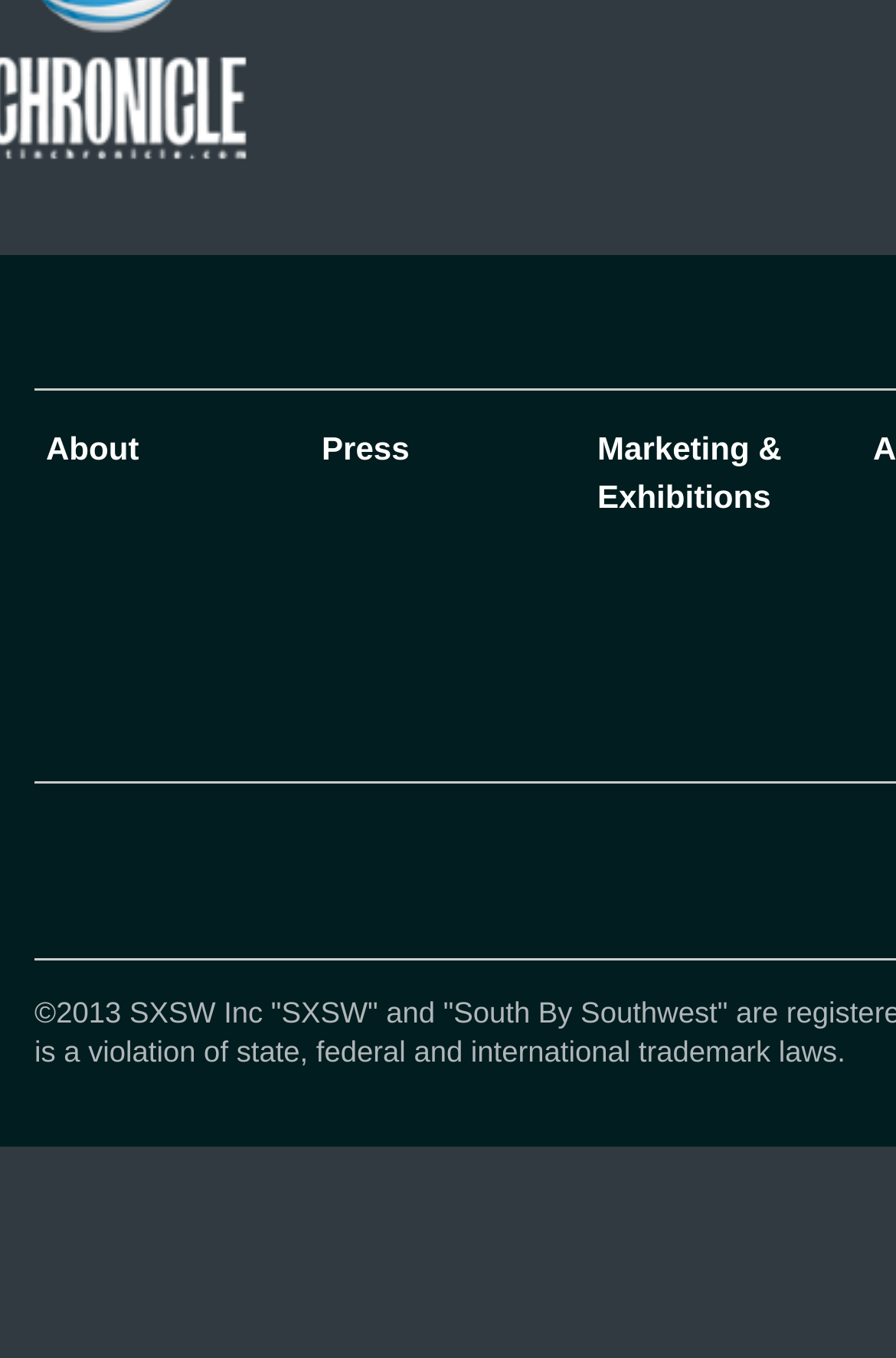Respond to the question with just a single word or phrase: 
What is the second link below the menu items?

AllianceTech Intelligent Events